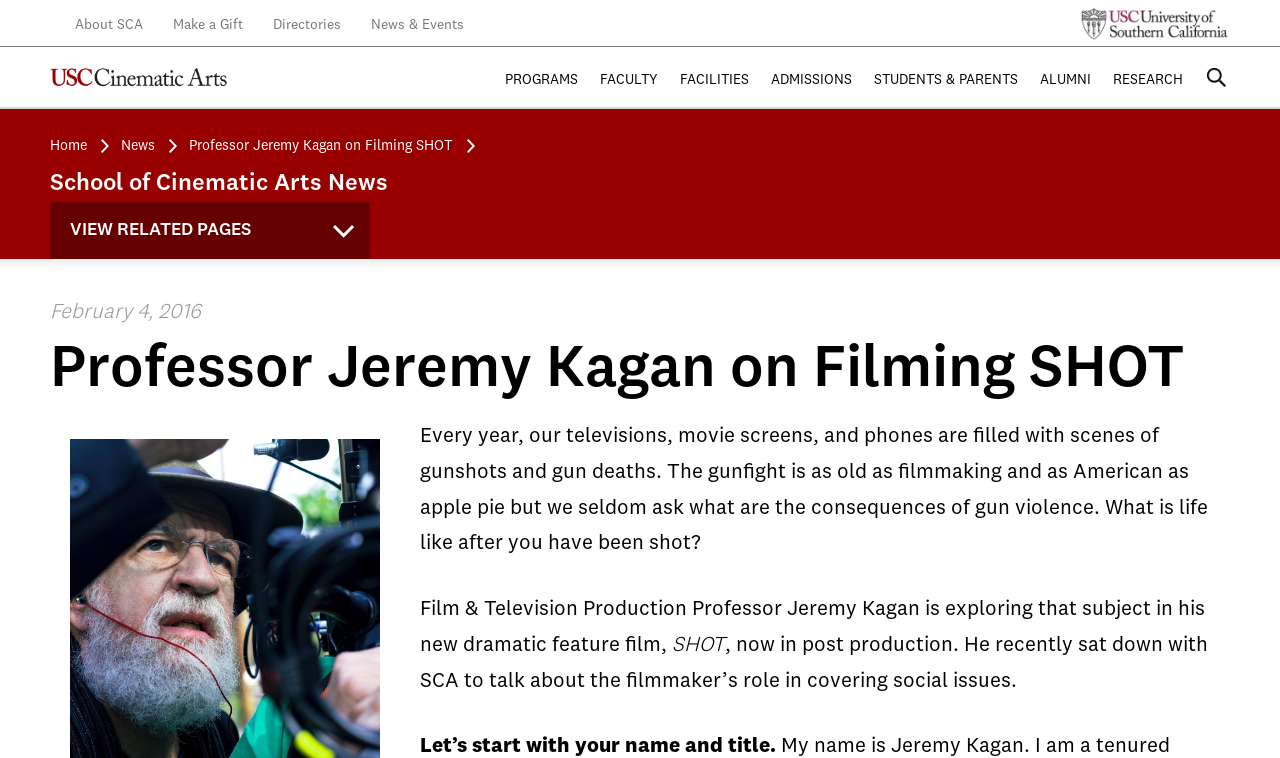Analyze the image and give a detailed response to the question:
What is the date of the news article?

I determined the answer by looking at the StaticText element 'February 4, 2016' which is likely to be the date of the news article.